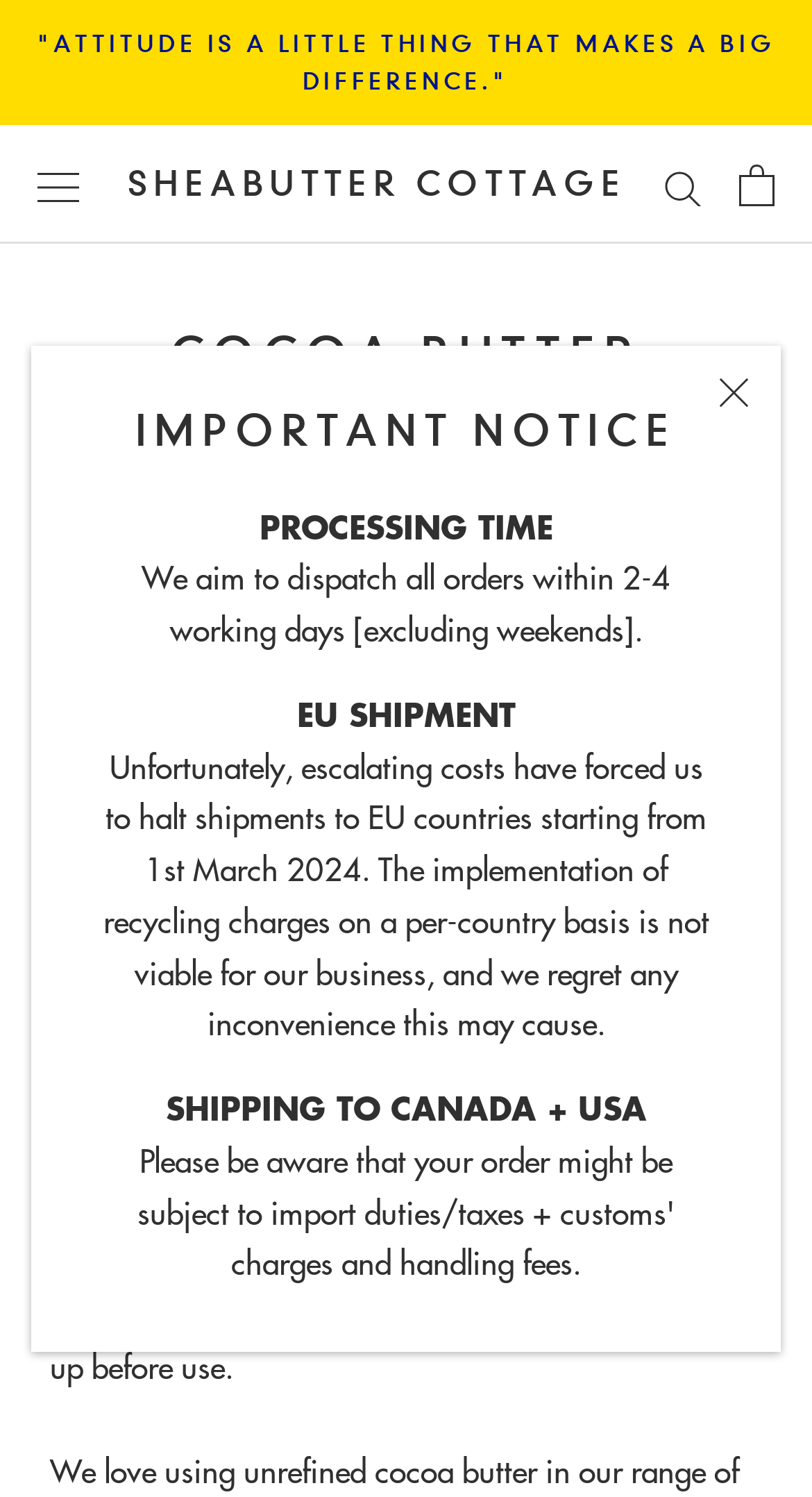Identify the bounding box for the given UI element using the description provided. Coordinates should be in the format (top-left x, top-left y, bottom-right x, bottom-right y) and must be between 0 and 1. Here is the description: aria-label="Search"

[0.818, 0.11, 0.864, 0.136]